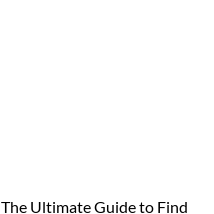Answer this question in one word or a short phrase: What is the focus of the guide's content?

Practical advice and organization techniques